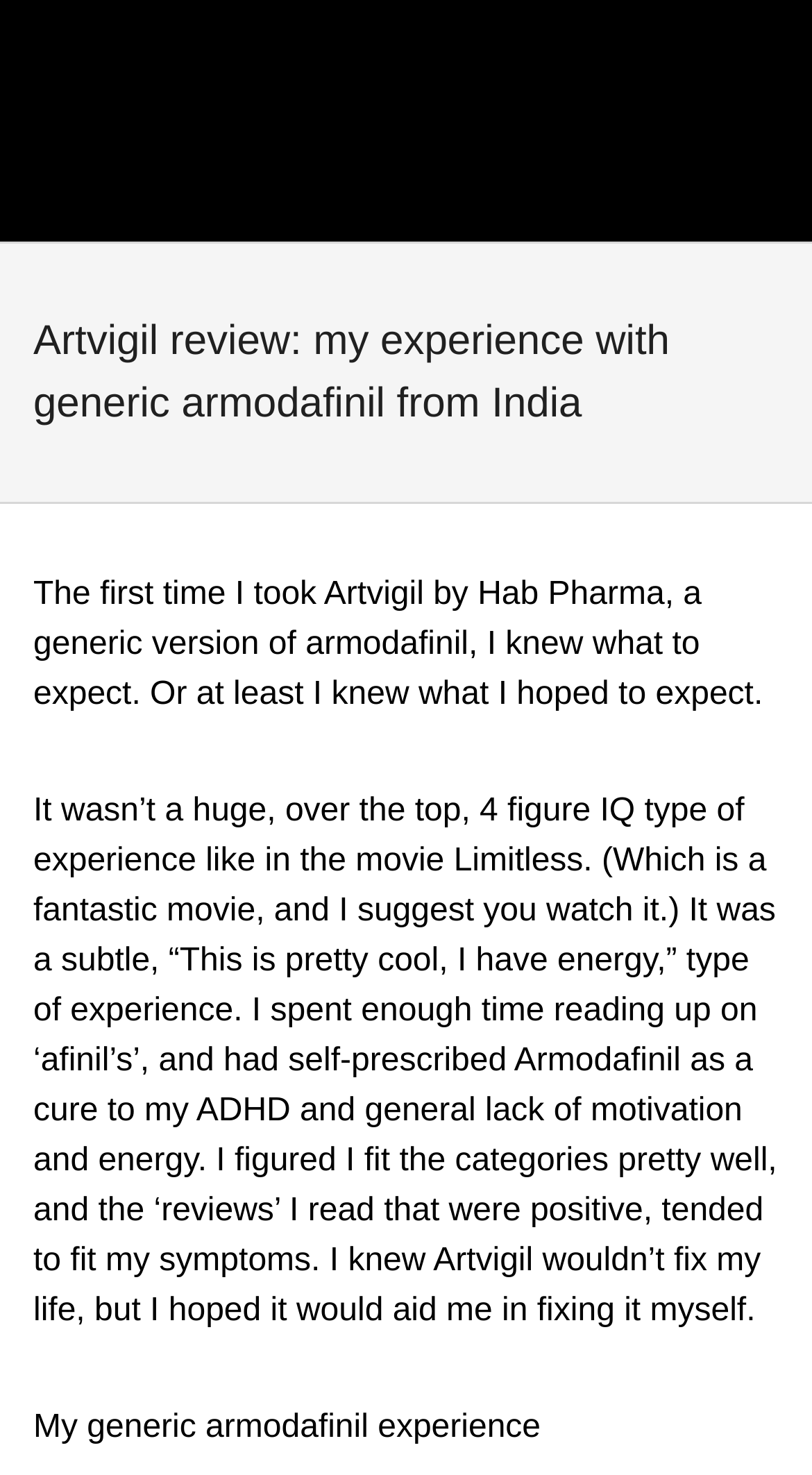What is the name of the movie mentioned in the article?
Ensure your answer is thorough and detailed.

The author mentions the movie Limitless as a reference to a huge, over the top, 4 figure IQ type of experience, which is not what they experienced with Artvigil.